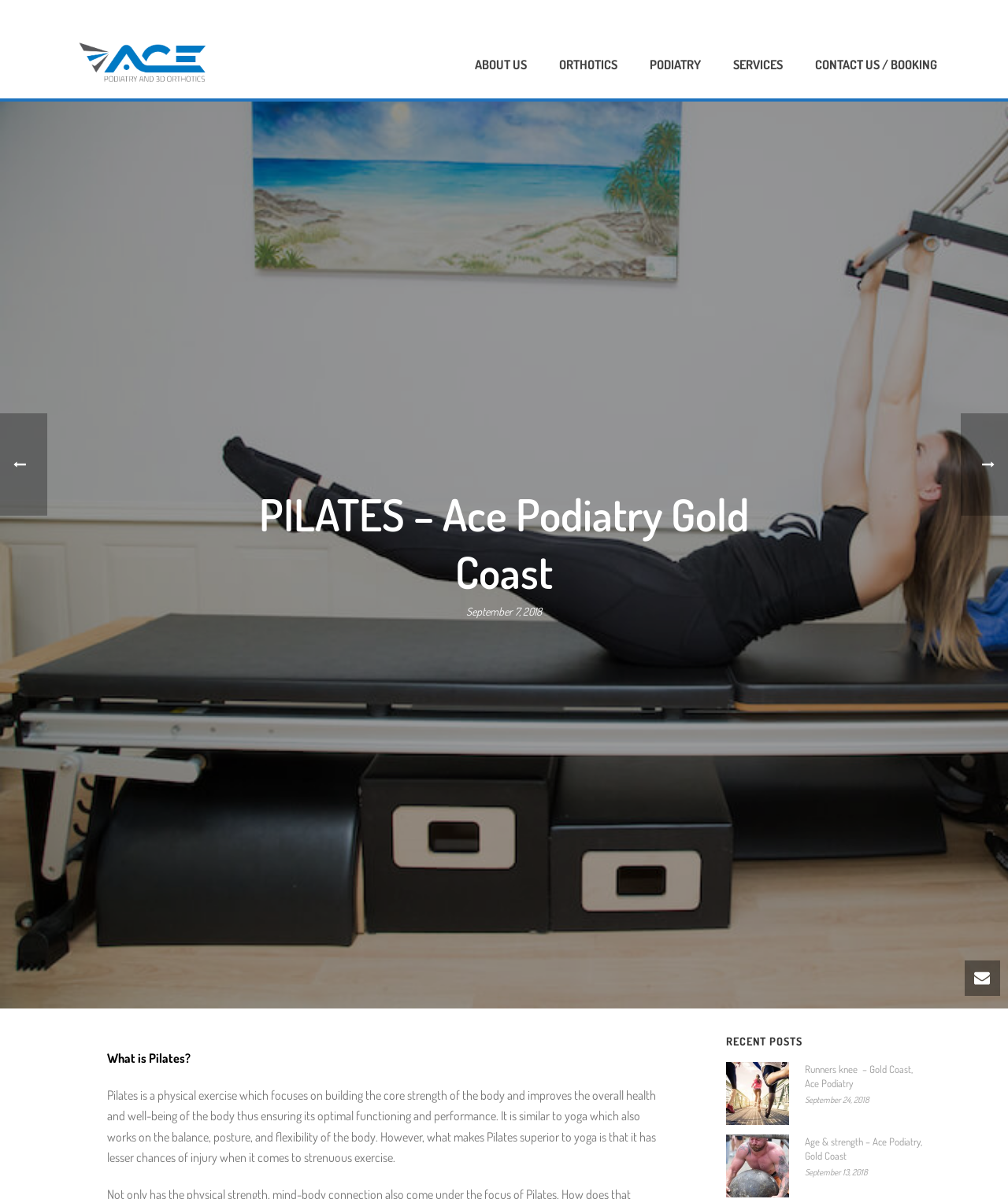Provide the bounding box coordinates of the section that needs to be clicked to accomplish the following instruction: "Click on ABOUT US."

[0.455, 0.023, 0.538, 0.082]